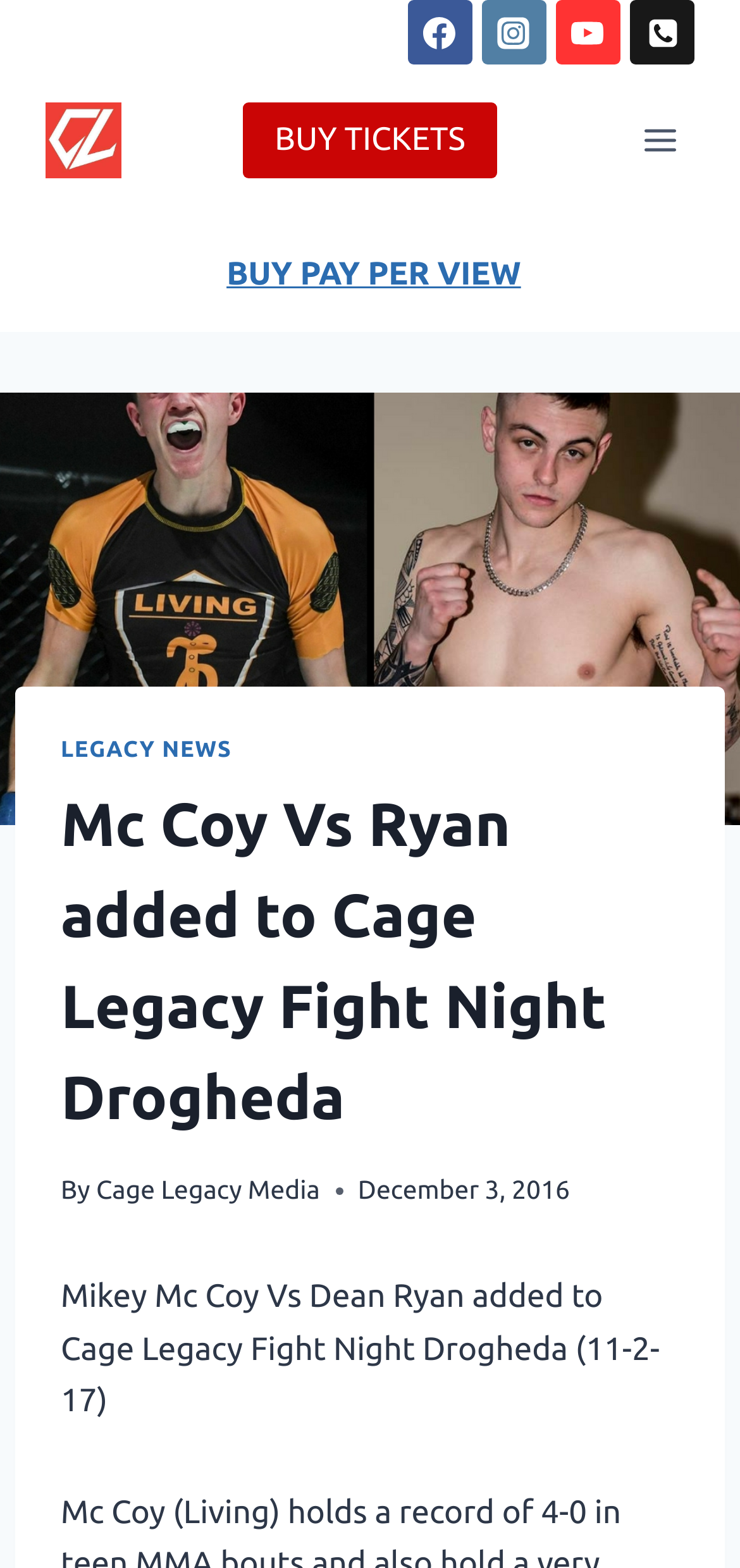Use one word or a short phrase to answer the question provided: 
What is the date of the event?

11-2-17